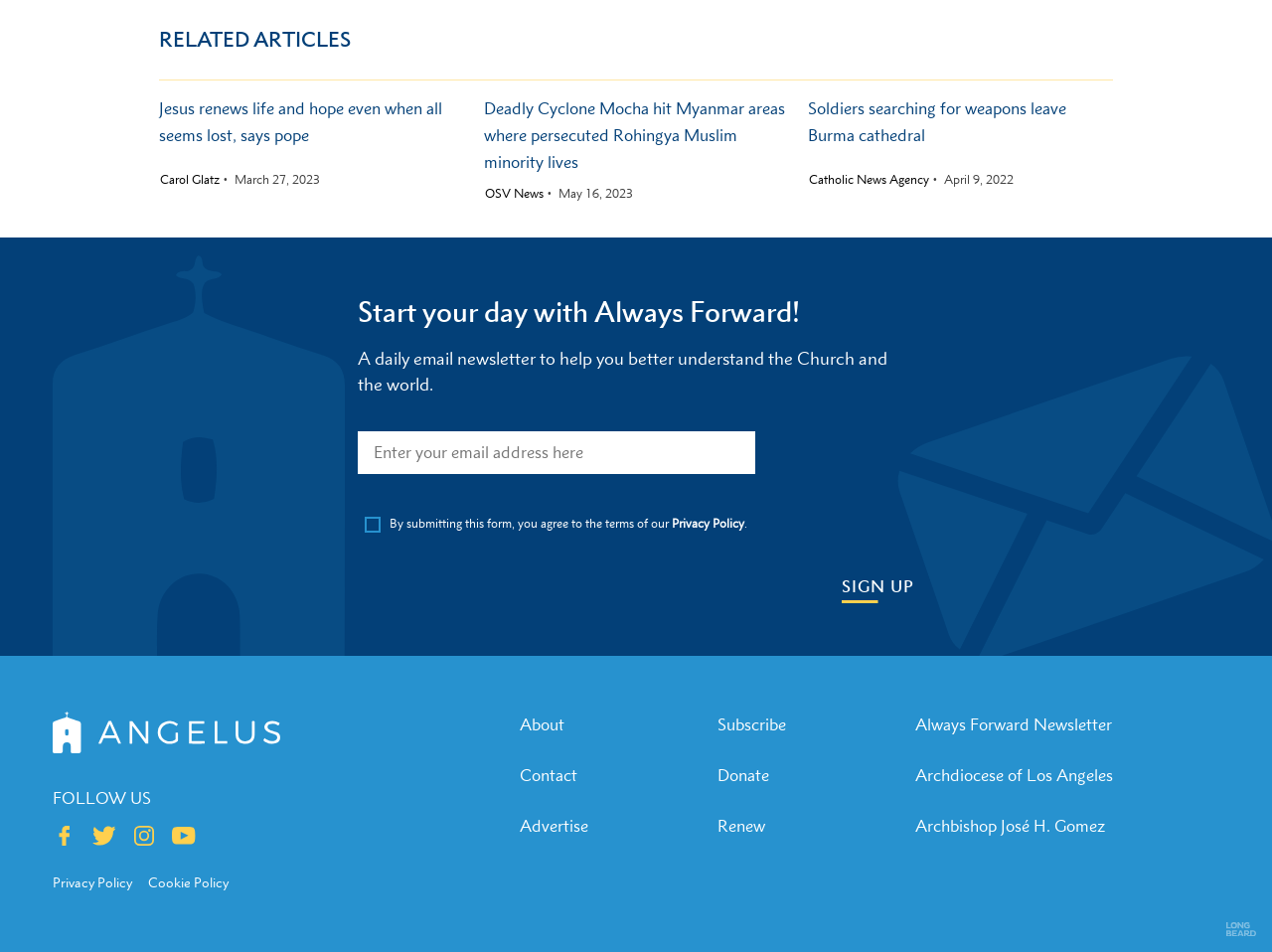Please specify the bounding box coordinates in the format (top-left x, top-left y, bottom-right x, bottom-right y), with values ranging from 0 to 1. Identify the bounding box for the UI component described as follows: Archdiocese of Los Angeles

[0.72, 0.804, 0.875, 0.825]